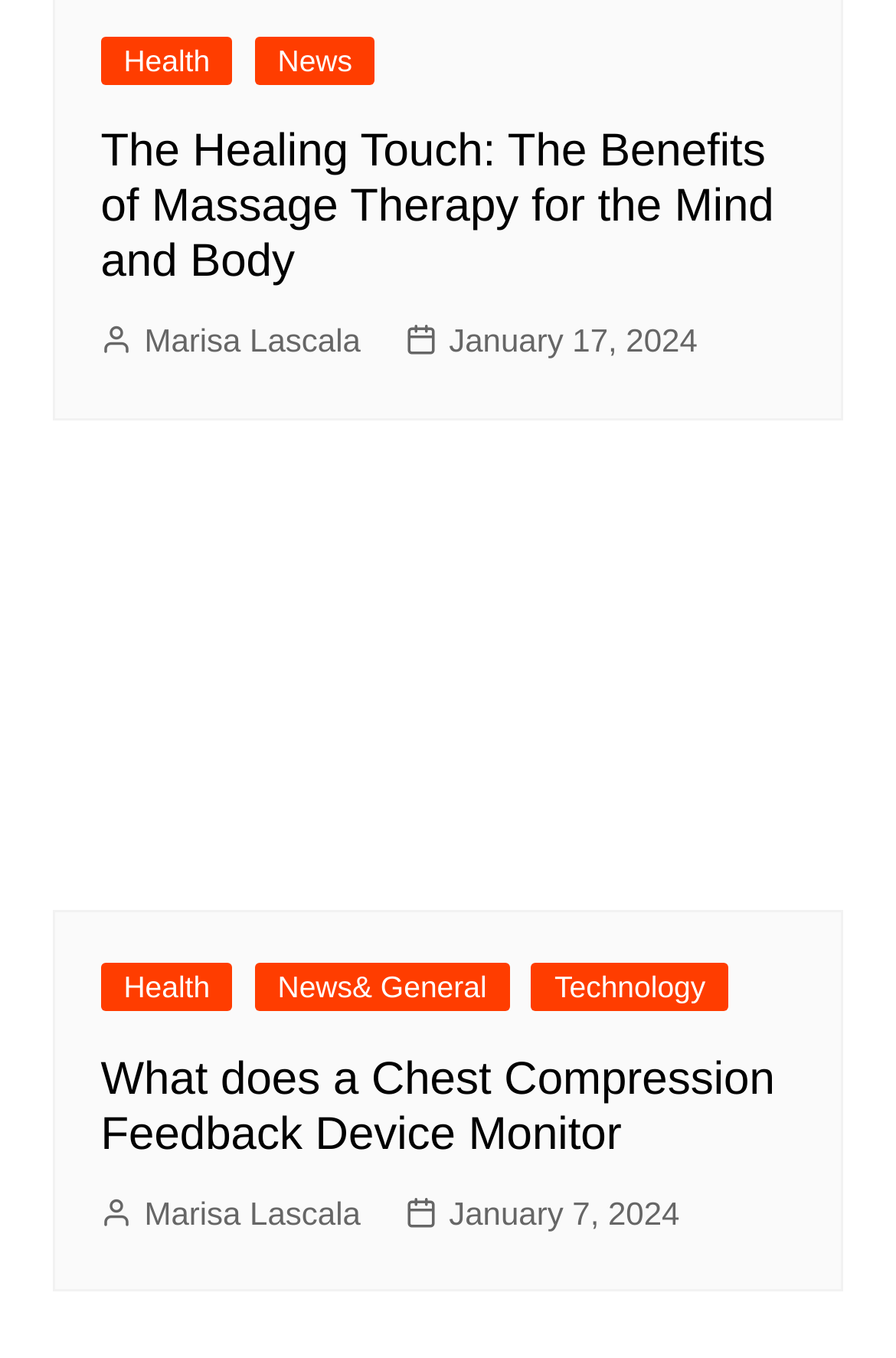Answer the question below using just one word or a short phrase: 
What is the topic of the first article?

Massage Therapy